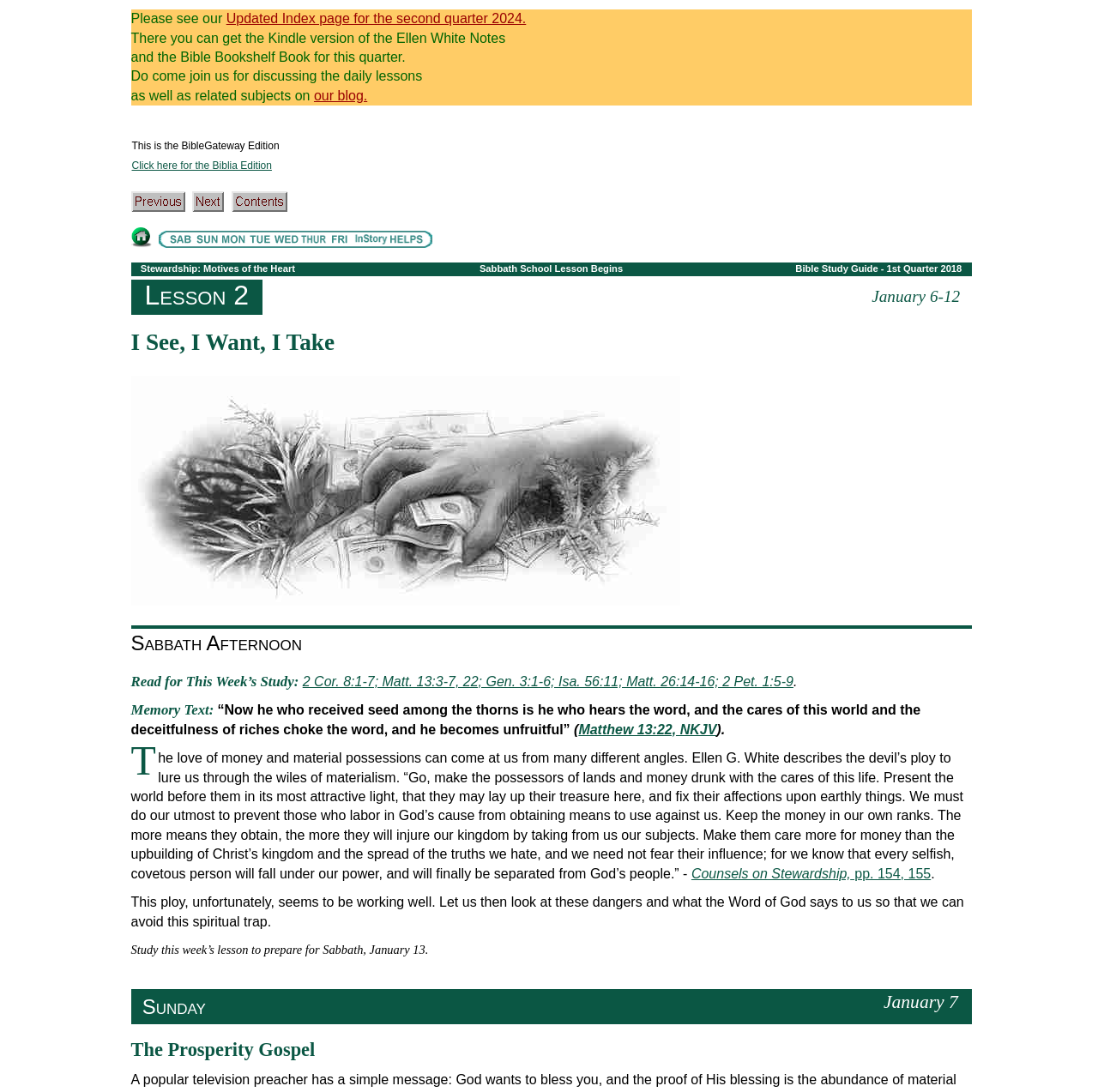Identify the bounding box coordinates for the element you need to click to achieve the following task: "Click the 'Updated Index page for the second quarter 2024' link". The coordinates must be four float values ranging from 0 to 1, formatted as [left, top, right, bottom].

[0.206, 0.01, 0.479, 0.024]